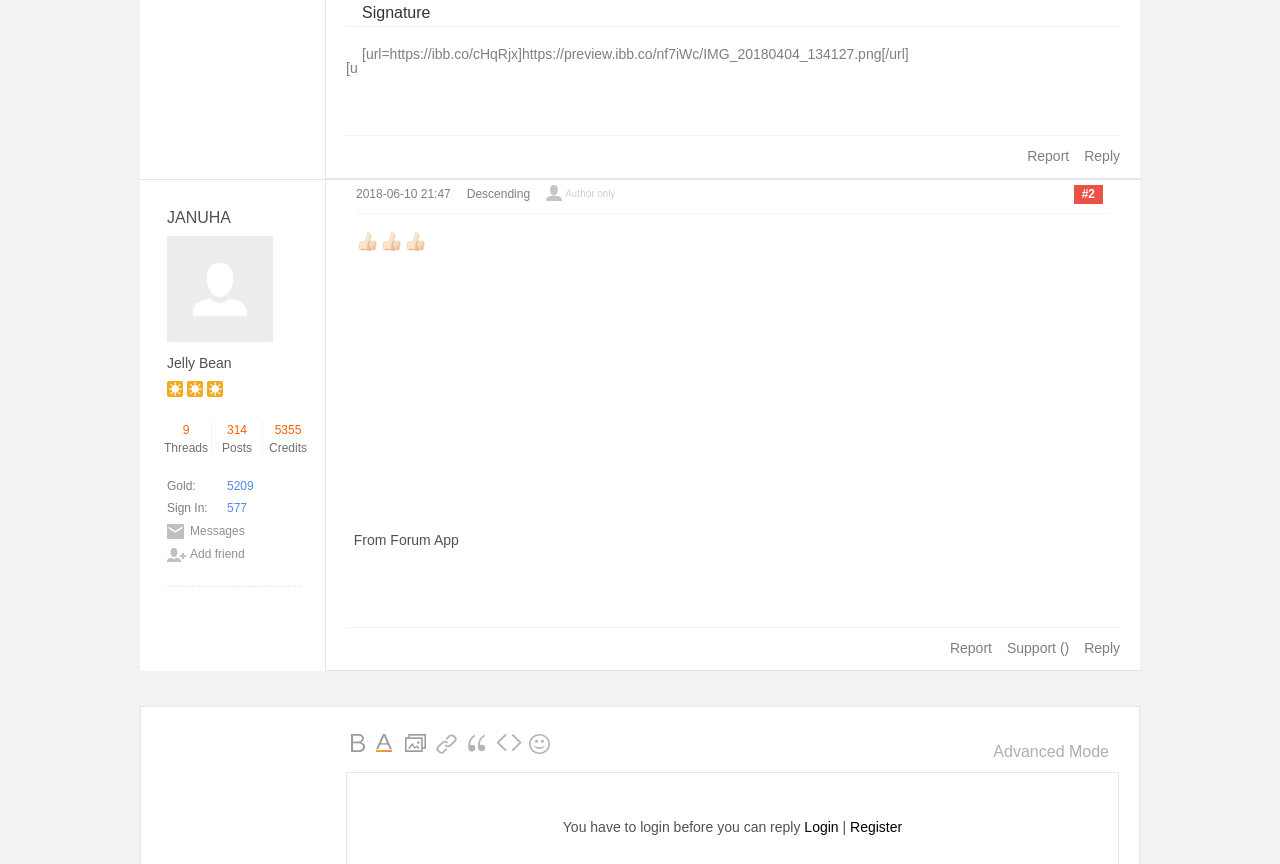Please locate the bounding box coordinates of the element's region that needs to be clicked to follow the instruction: "Click on the 'Reply' button". The bounding box coordinates should be provided as four float numbers between 0 and 1, i.e., [left, top, right, bottom].

[0.847, 0.171, 0.875, 0.19]